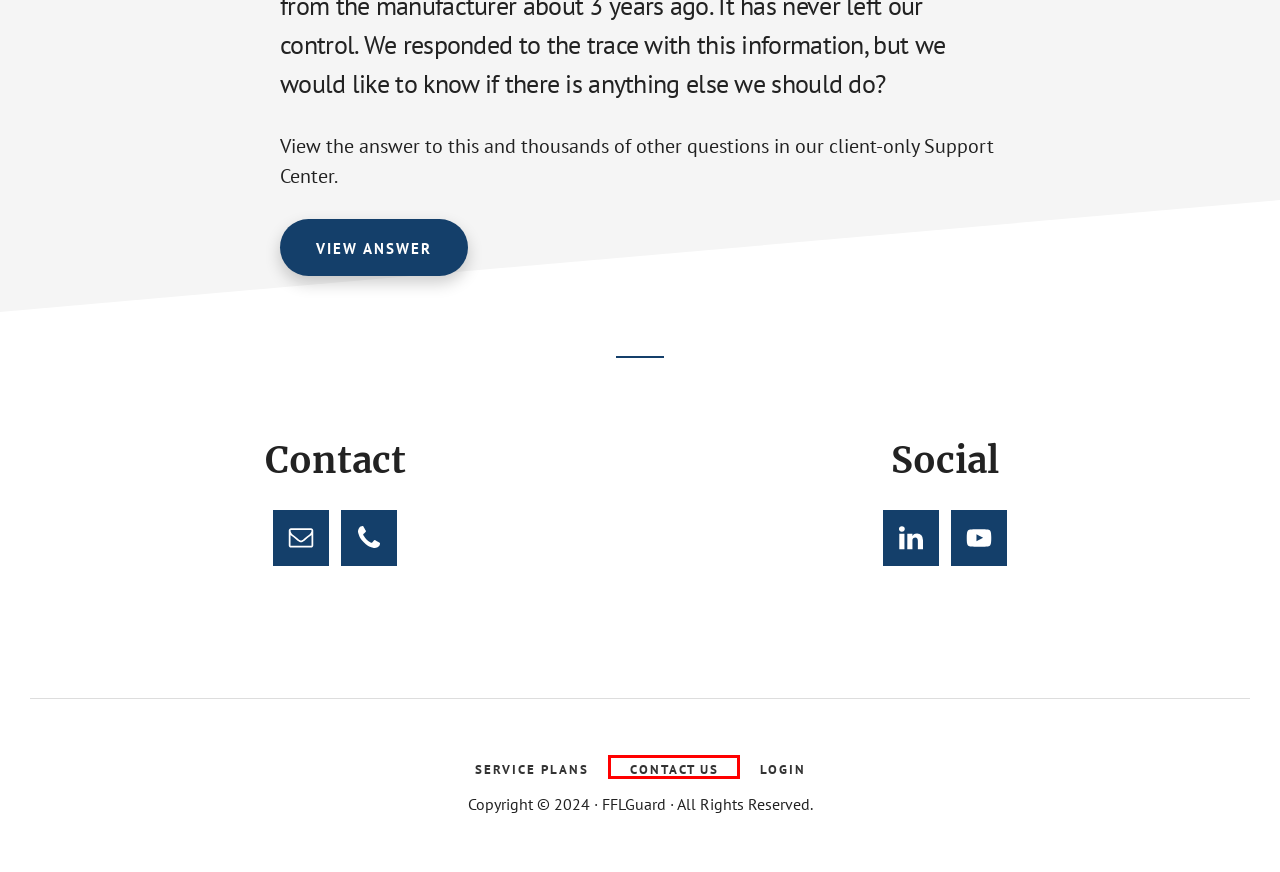Look at the screenshot of a webpage, where a red bounding box highlights an element. Select the best description that matches the new webpage after clicking the highlighted element. Here are the candidates:
A. Bryan Chiafullo - FFLGuard
B. Firearms Diagnostics Institute - FFLGuard
C. Service Plans - FFLGuard
D. Yearly Service Plans - FFLGuard
E. Scot Thomasson - FFLGuard
F. How It Works - FFLGuard
G. Contact Us - FFLGuard
H. Executive Plan - FFLGuard

G